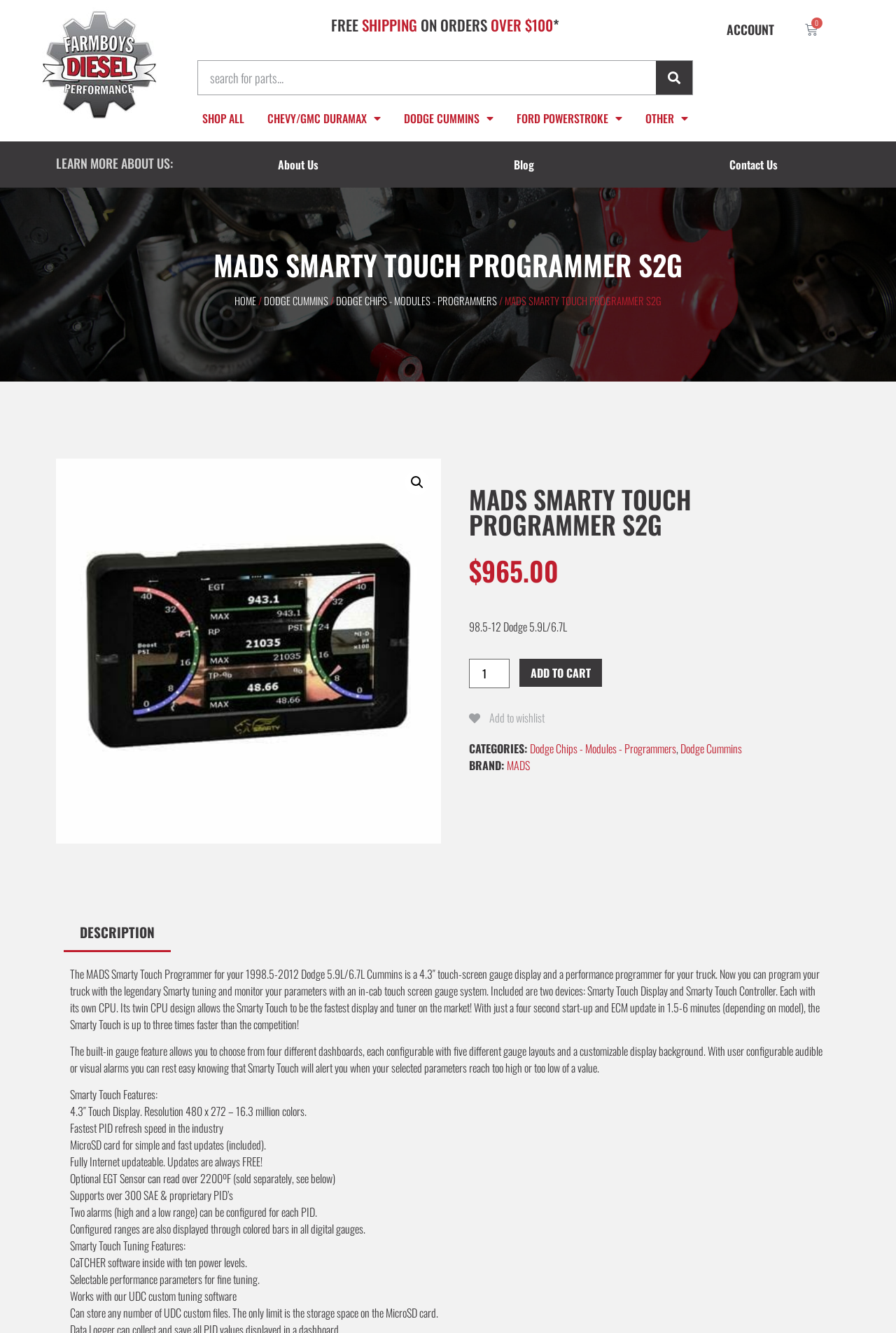Please find and report the primary heading text from the webpage.

MADS SMARTY TOUCH PROGRAMMER S2G